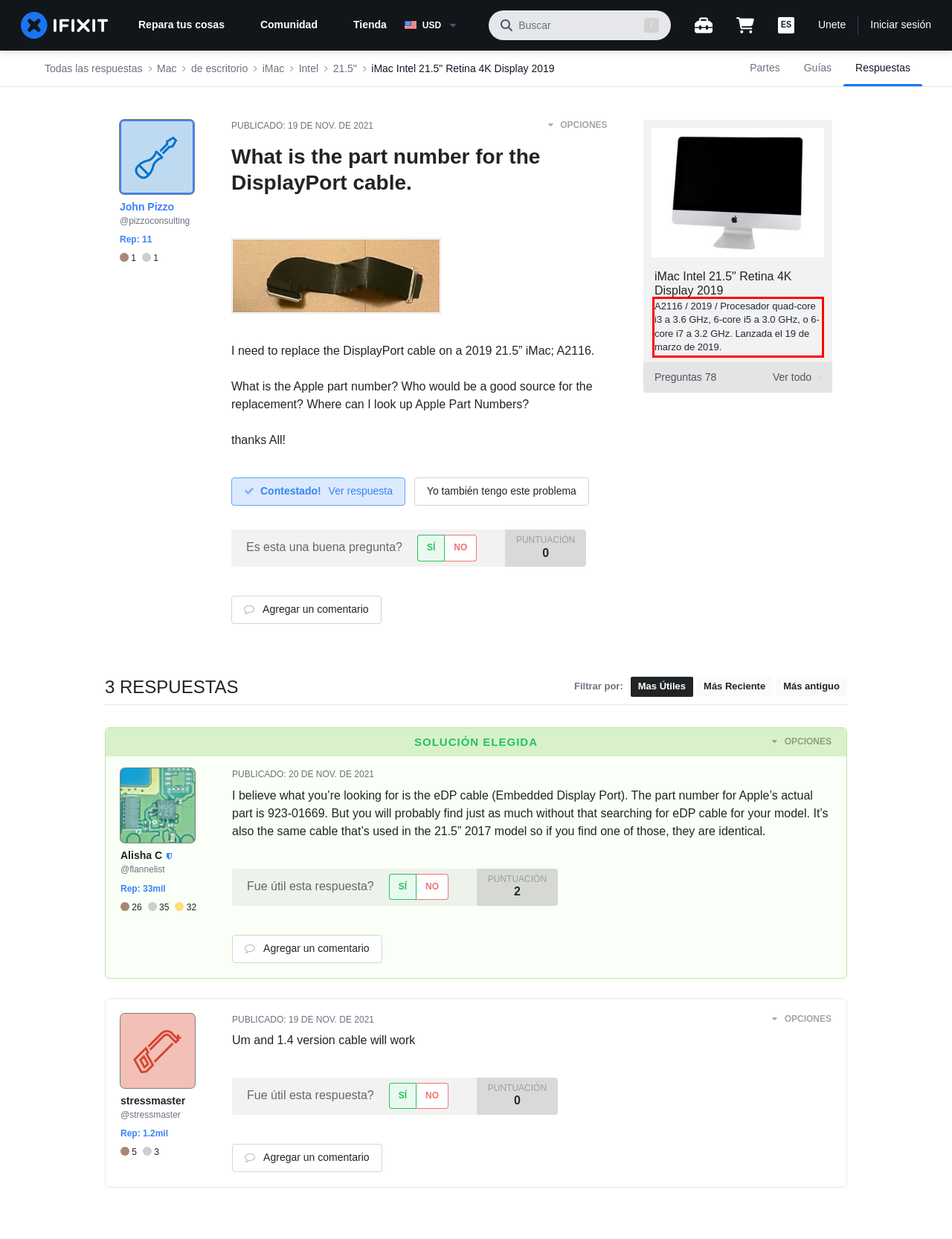You have a screenshot of a webpage with a red bounding box. Use OCR to generate the text contained within this red rectangle.

A2116 / 2019 / Procesador quad-core i3 a 3.6 GHz, 6-core i5 a 3.0 GHz, o 6-core i7 a 3.2 GHz. Lanzada el 19 de marzo de 2019.